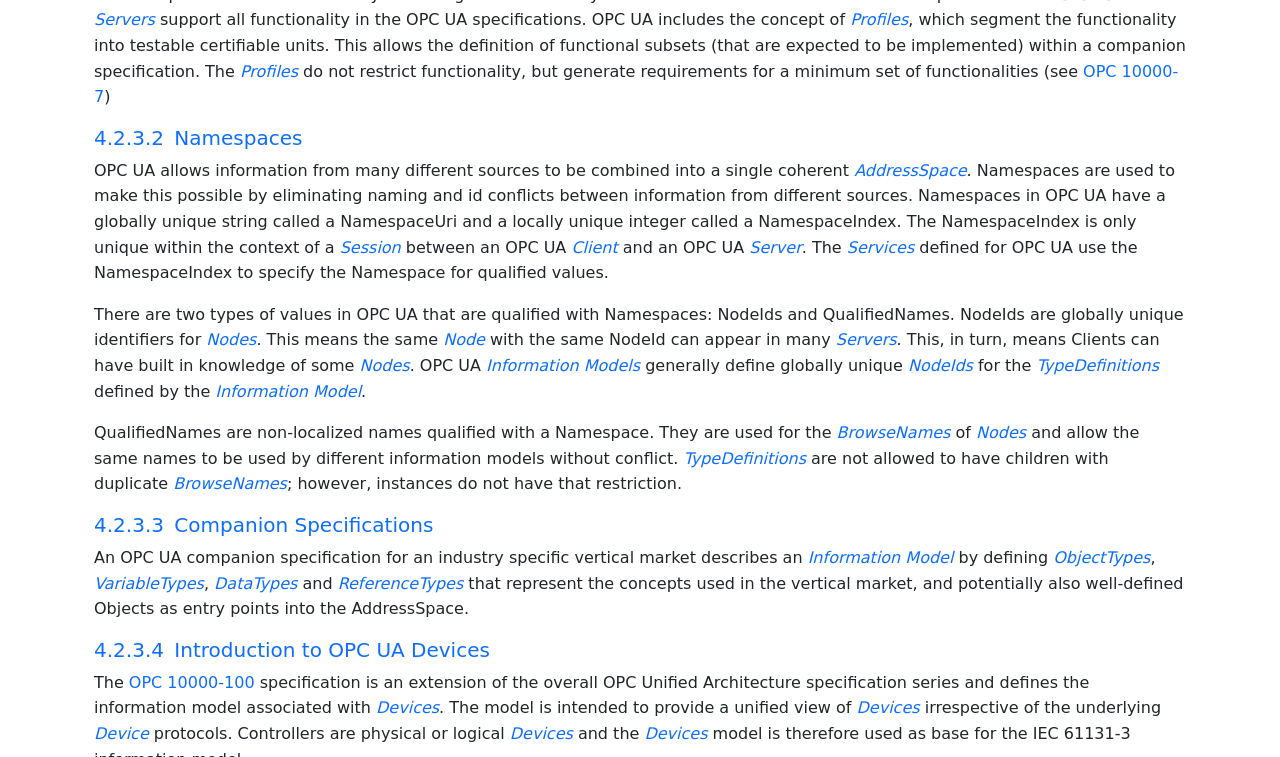Provide a one-word or short-phrase answer to the question:
What is the purpose of Namespaces in OPC UA?

Eliminate naming and id conflicts